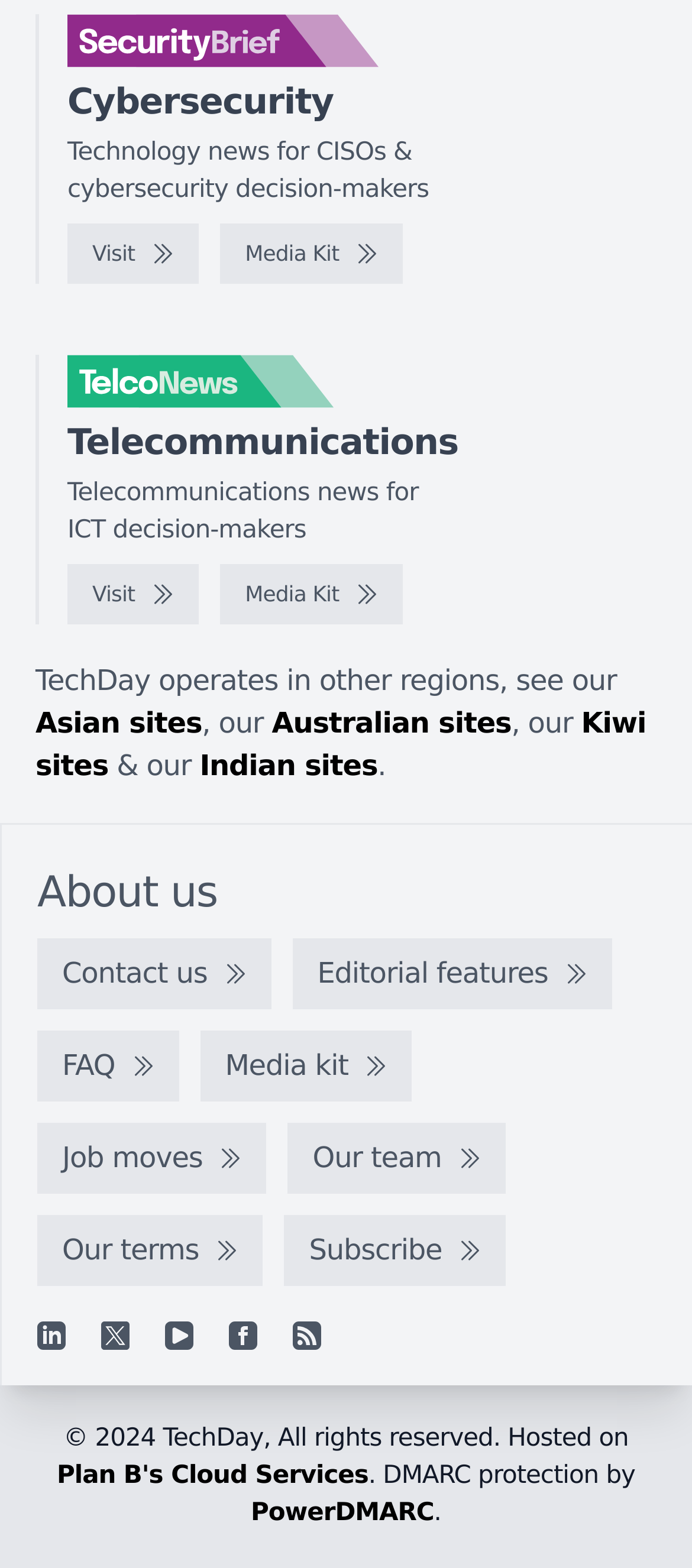Determine the bounding box for the described HTML element: "Plan B's Cloud Services". Ensure the coordinates are four float numbers between 0 and 1 in the format [left, top, right, bottom].

[0.082, 0.932, 0.532, 0.95]